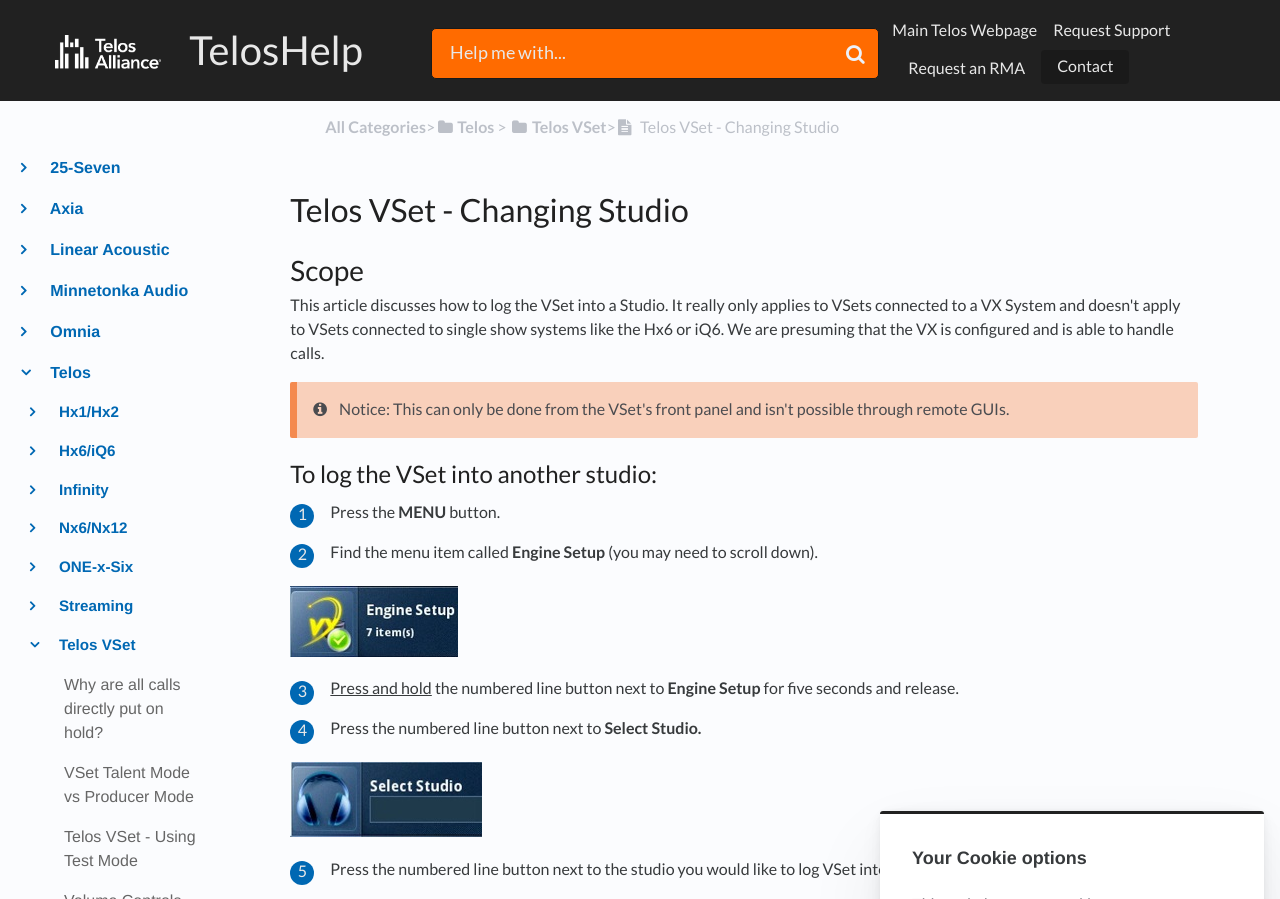Identify the bounding box of the UI element described as follows: "ONE-x-Six". Provide the coordinates as four float numbers in the range of 0 to 1 [left, top, right, bottom].

[0.038, 0.62, 0.153, 0.645]